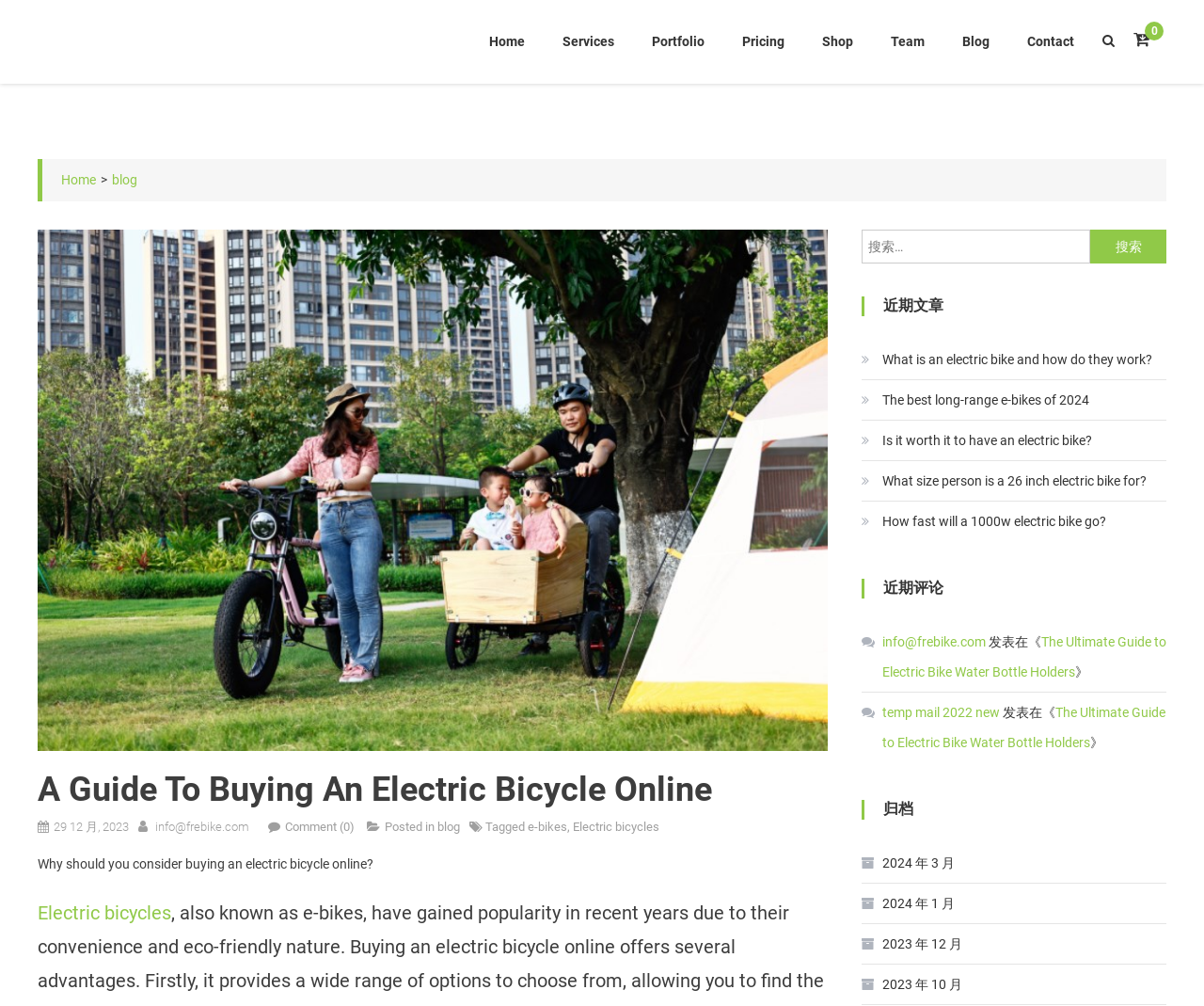Bounding box coordinates should be provided in the format (top-left x, top-left y, bottom-right x, bottom-right y) with all values between 0 and 1. Identify the bounding box for this UI element: Home

[0.051, 0.171, 0.08, 0.186]